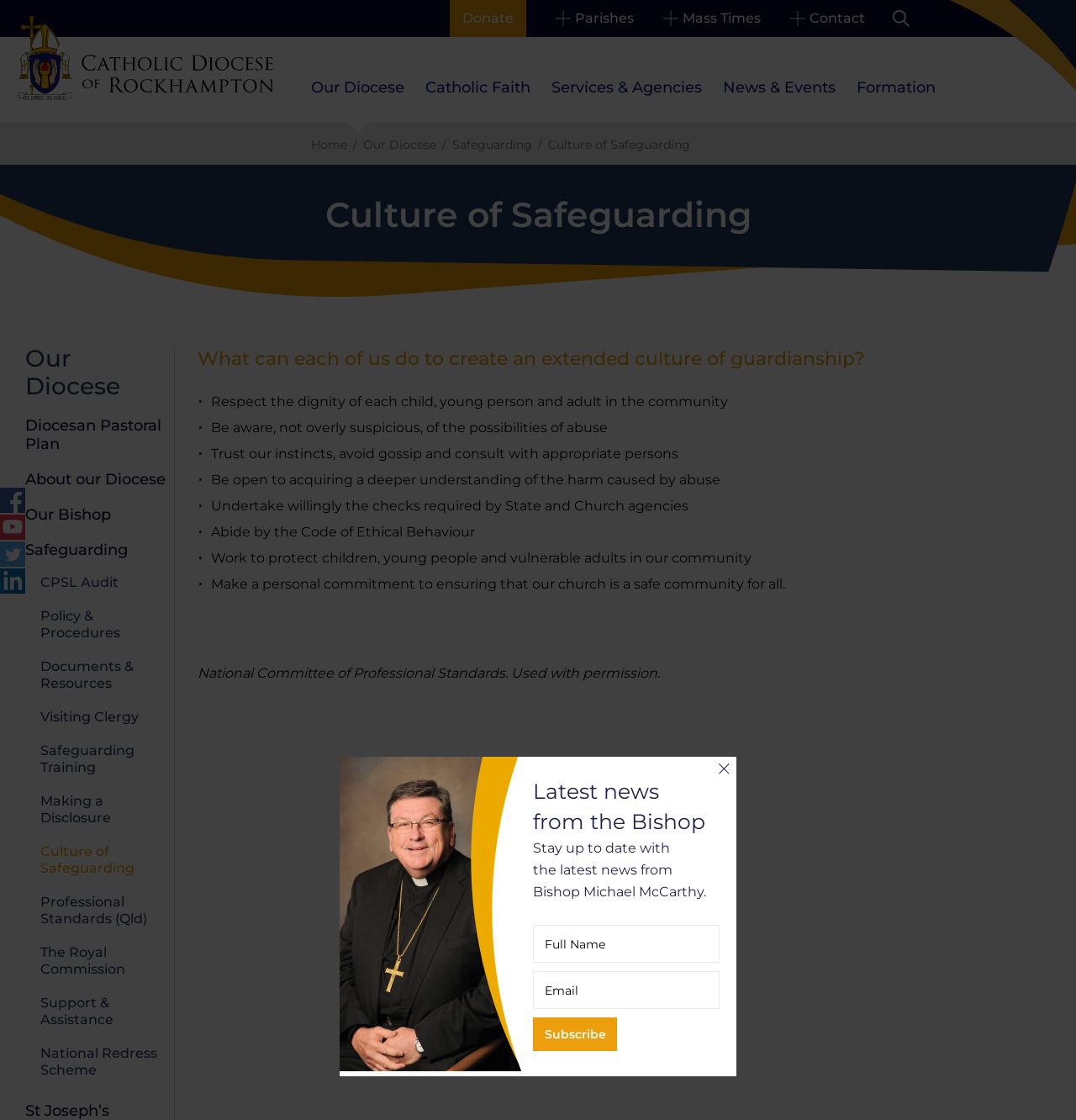Please provide the main heading of the webpage content.

Culture of Safeguarding